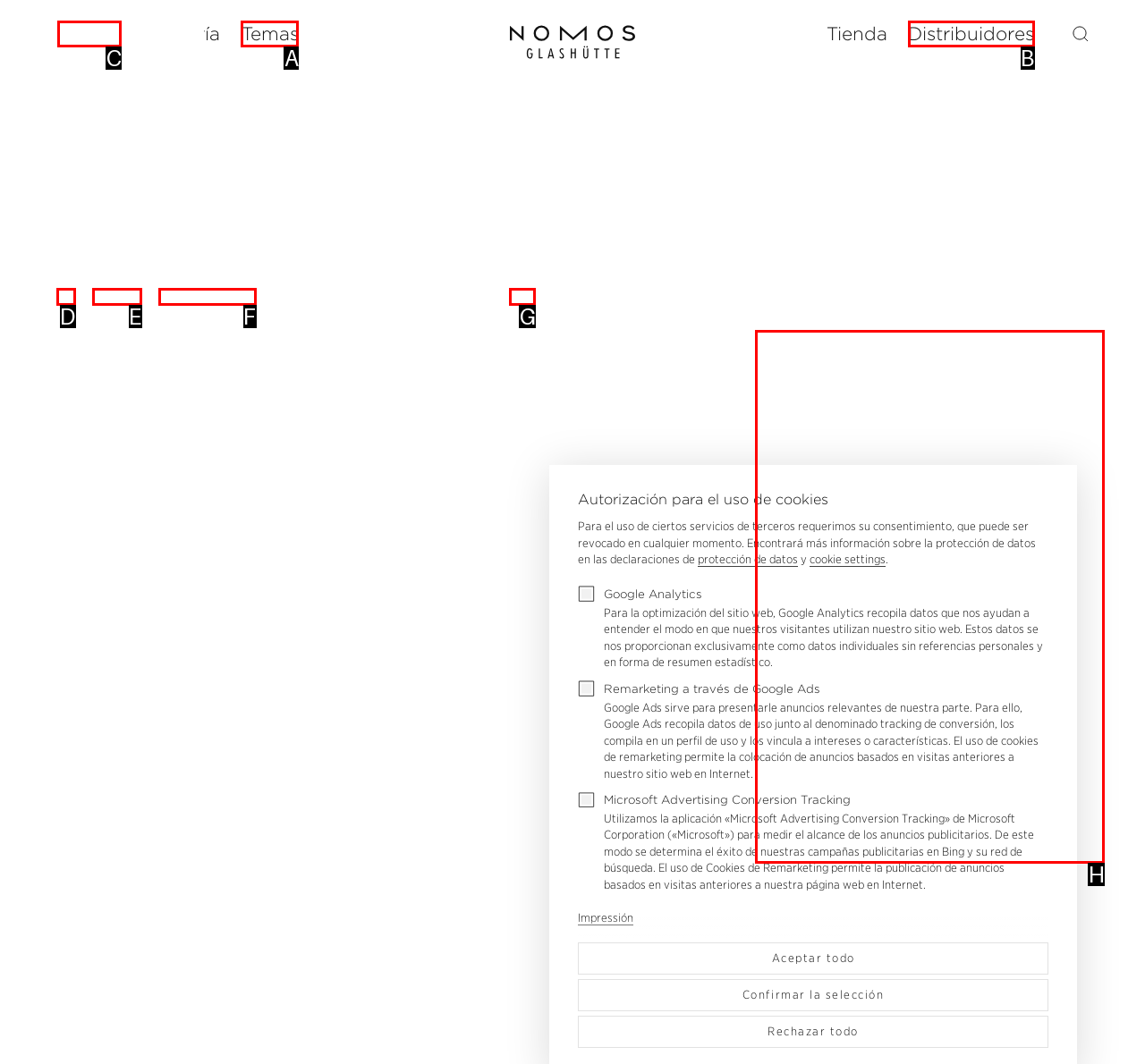Which choice should you pick to execute the task: Click on Relojes
Respond with the letter associated with the correct option only.

C